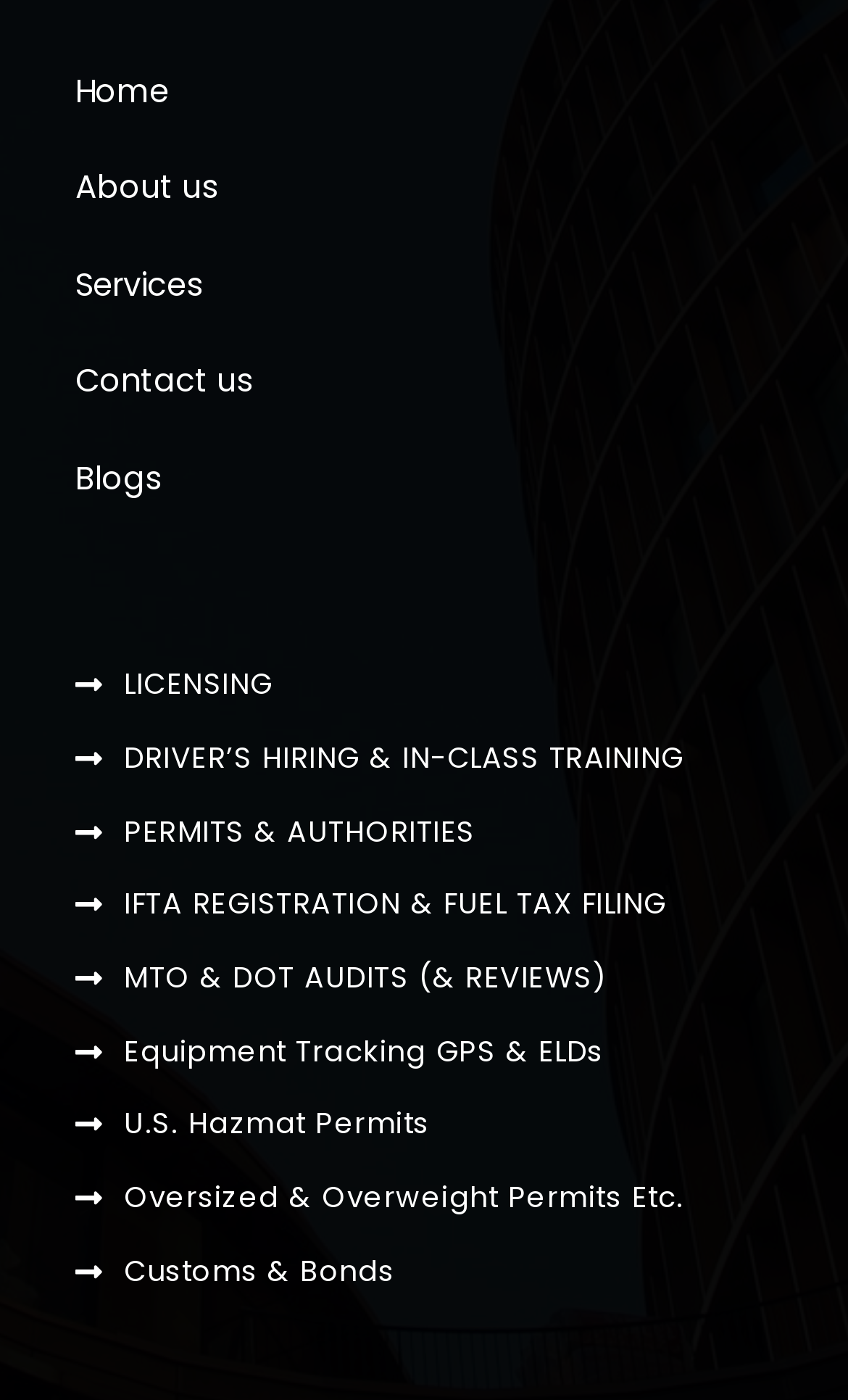Point out the bounding box coordinates of the section to click in order to follow this instruction: "read the blog".

[0.089, 0.308, 0.911, 0.377]